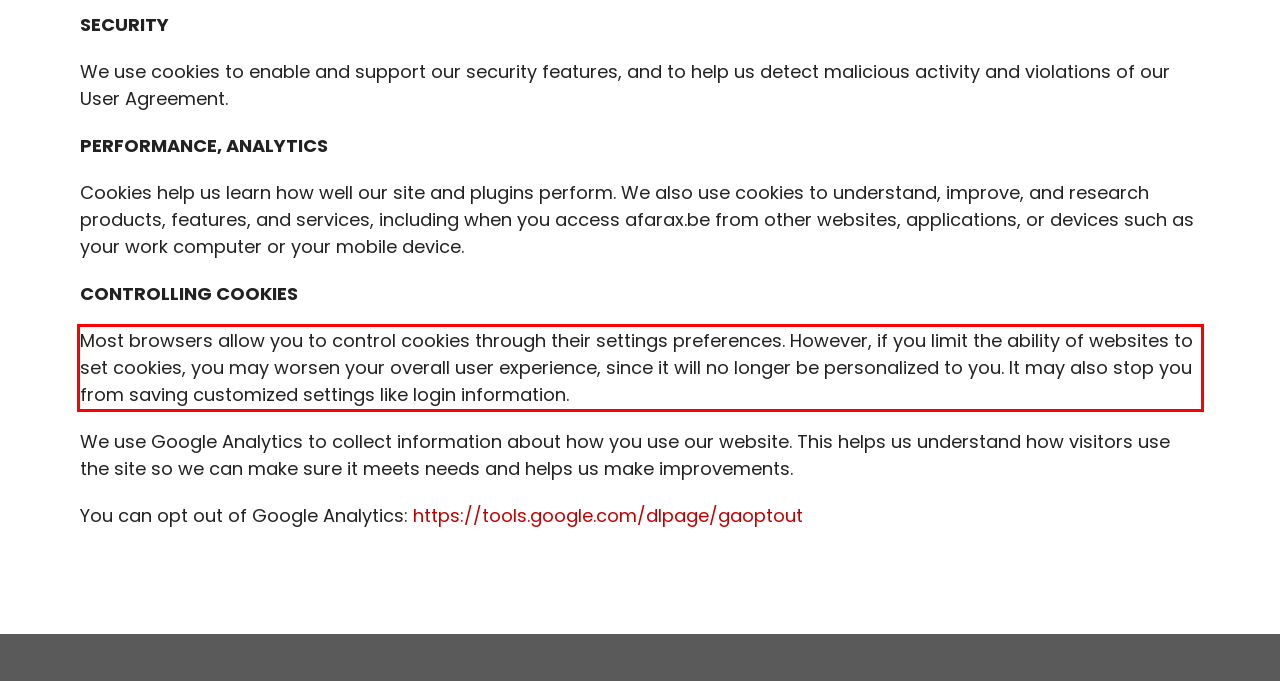Look at the provided screenshot of the webpage and perform OCR on the text within the red bounding box.

Most browsers allow you to control cookies through their settings preferences. However, if you limit the ability of websites to set cookies, you may worsen your overall user experience, since it will no longer be personalized to you. It may also stop you from saving customized settings like login information.